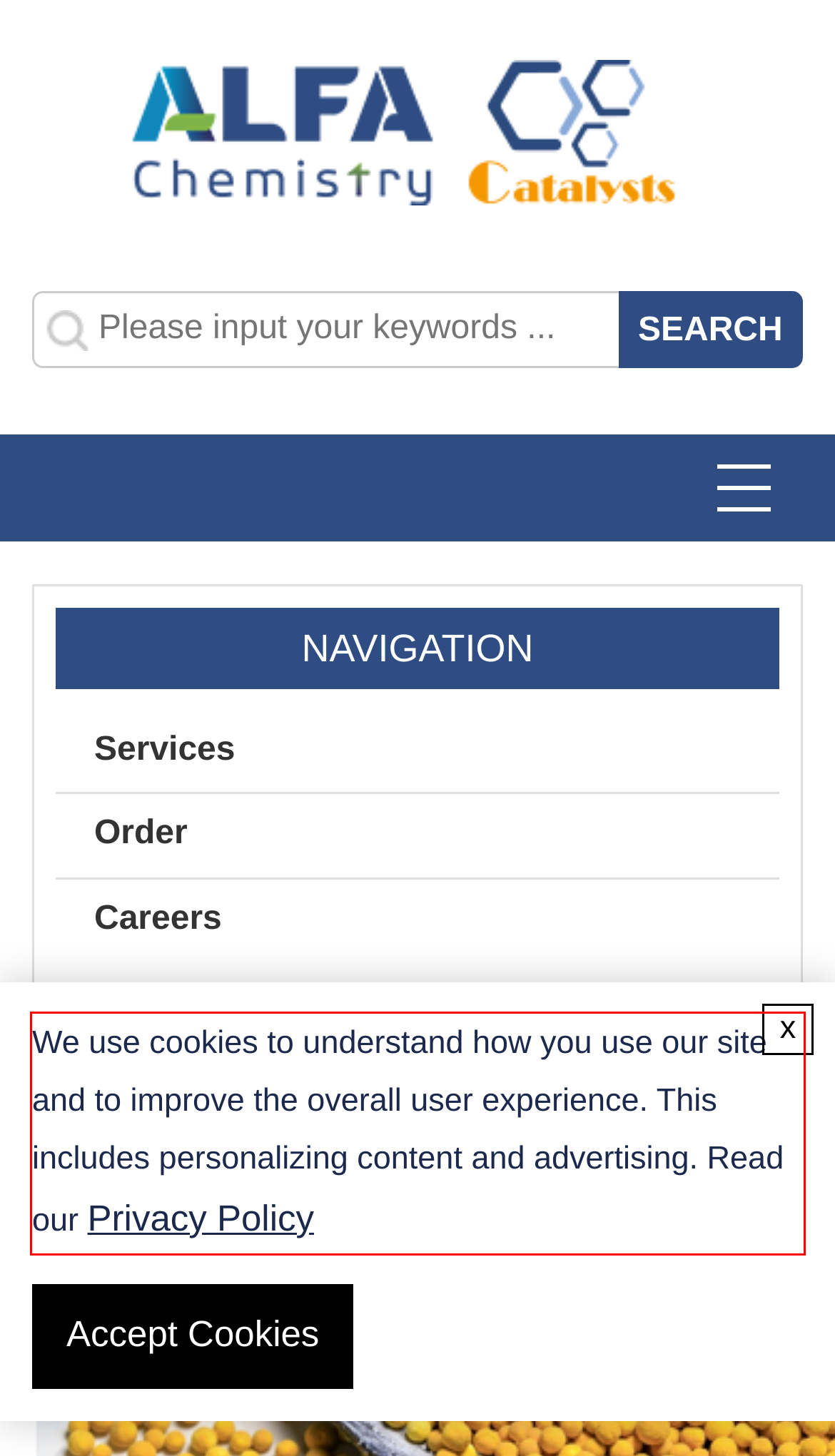Identify and transcribe the text content enclosed by the red bounding box in the given screenshot.

We use cookies to understand how you use our site and to improve the overall user experience. This includes personalizing content and advertising. Read our Privacy Policy